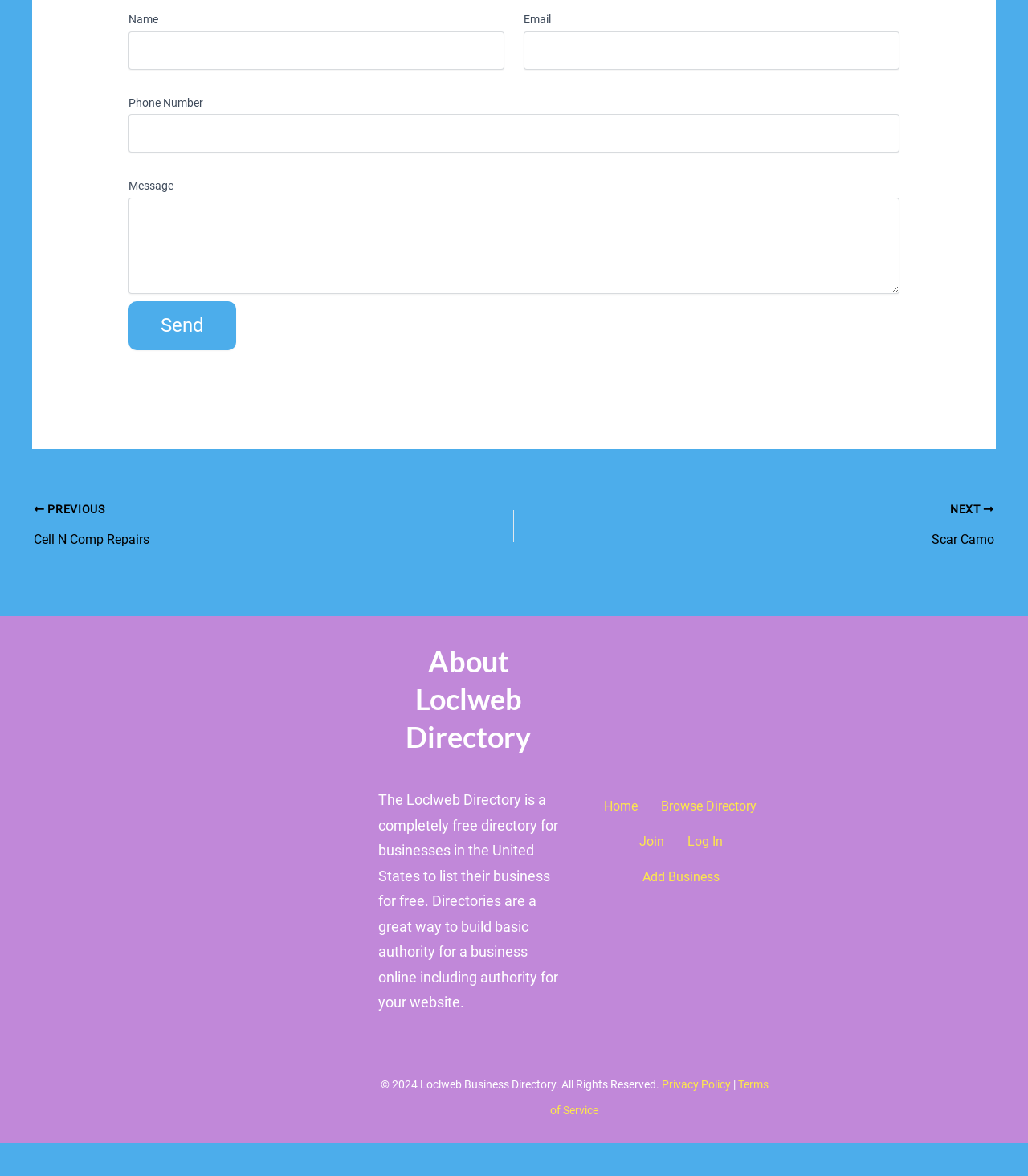Please answer the following question using a single word or phrase: How many links are in the menu navigation?

5